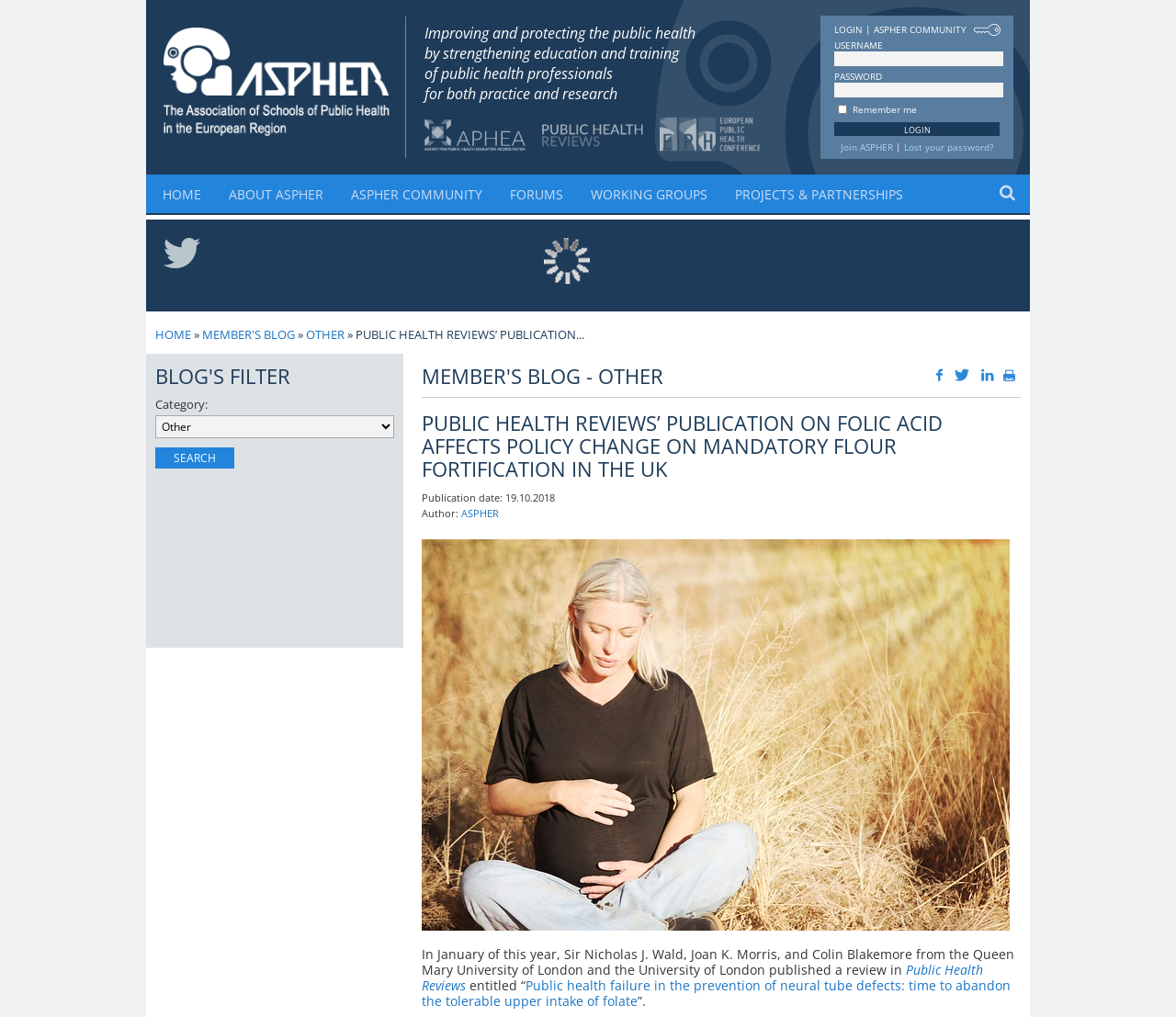Determine the bounding box coordinates of the clickable region to execute the instruction: "Click the SEARCH button". The coordinates should be four float numbers between 0 and 1, denoted as [left, top, right, bottom].

[0.132, 0.44, 0.199, 0.461]